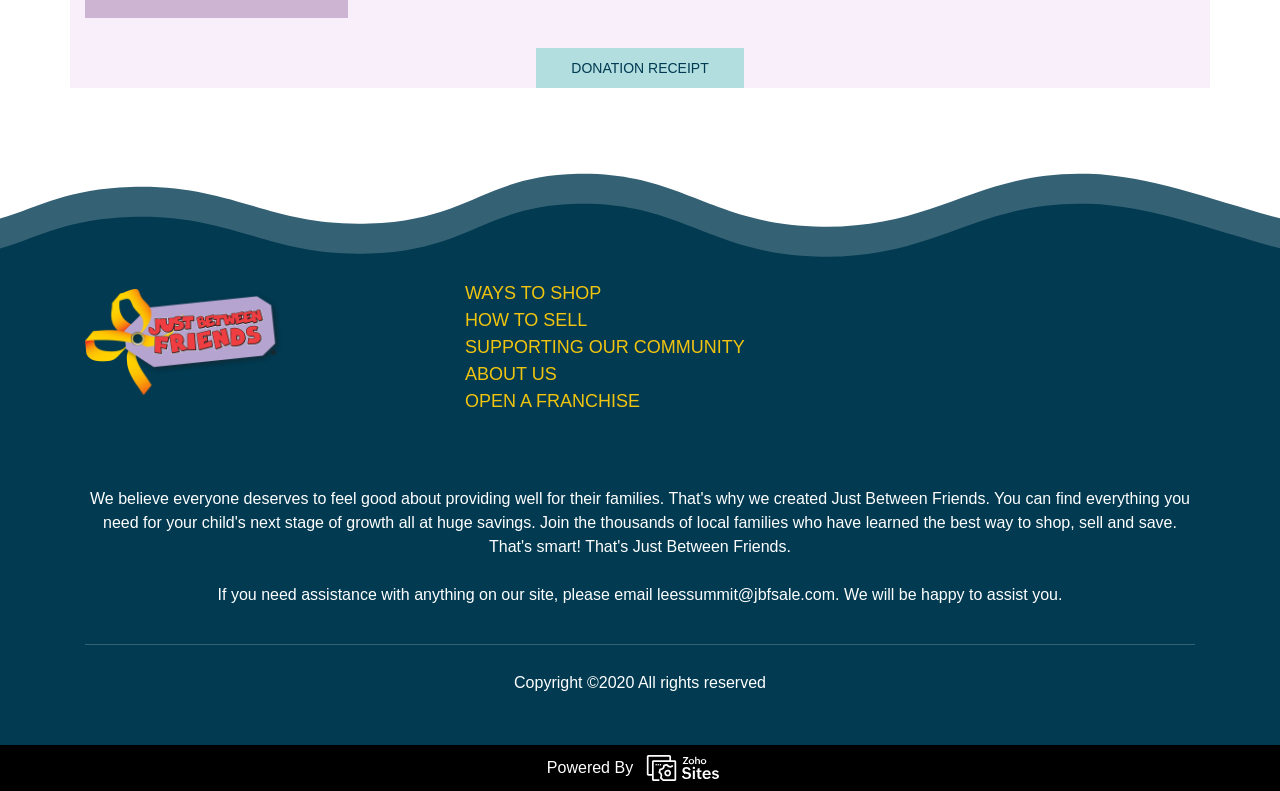Identify the bounding box coordinates for the UI element described as follows: "COMMUNITY". Ensure the coordinates are four float numbers between 0 and 1, formatted as [left, top, right, bottom].

[0.495, 0.426, 0.582, 0.451]